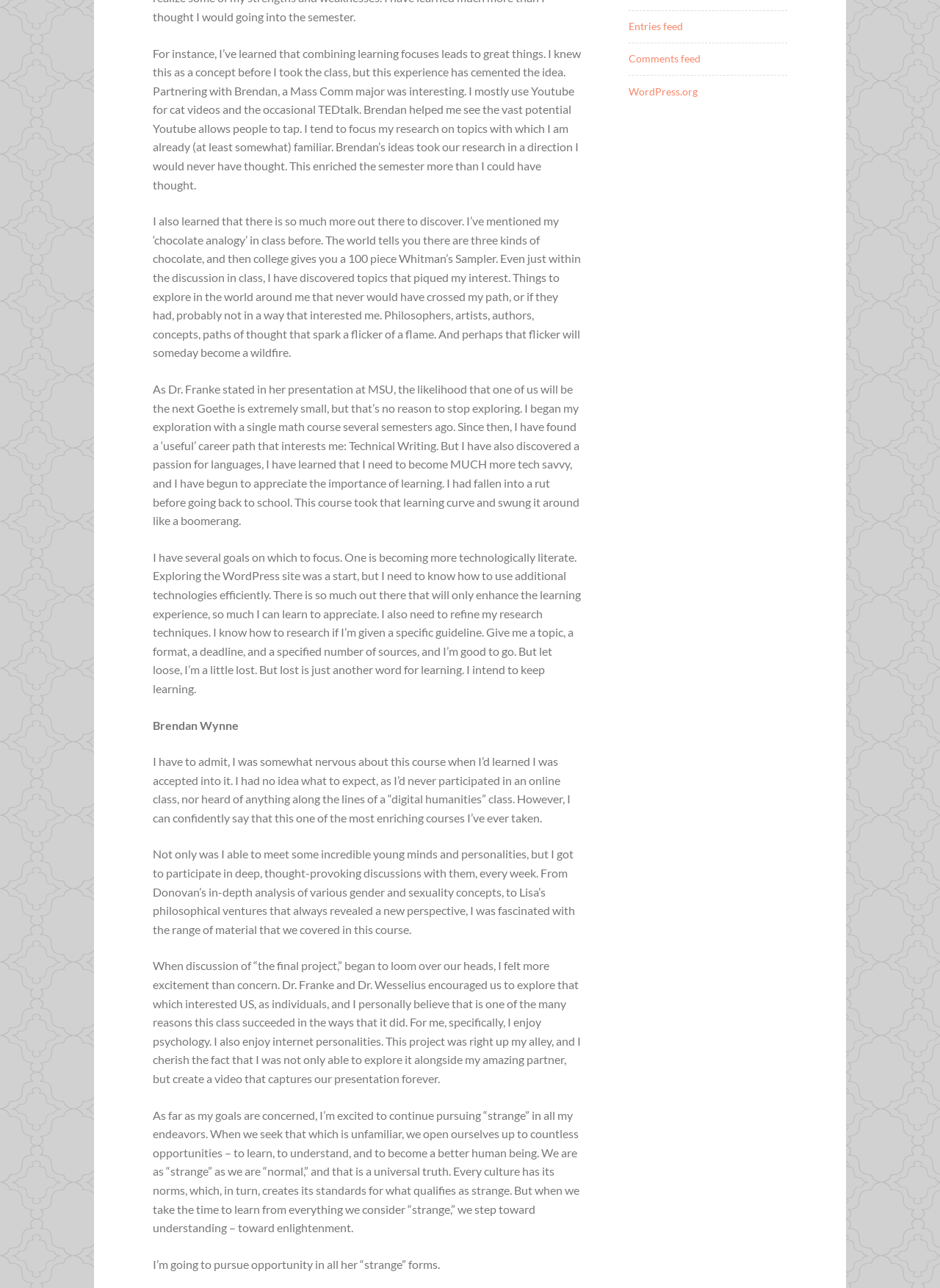Mark the bounding box of the element that matches the following description: "Entries feed".

[0.669, 0.015, 0.727, 0.025]